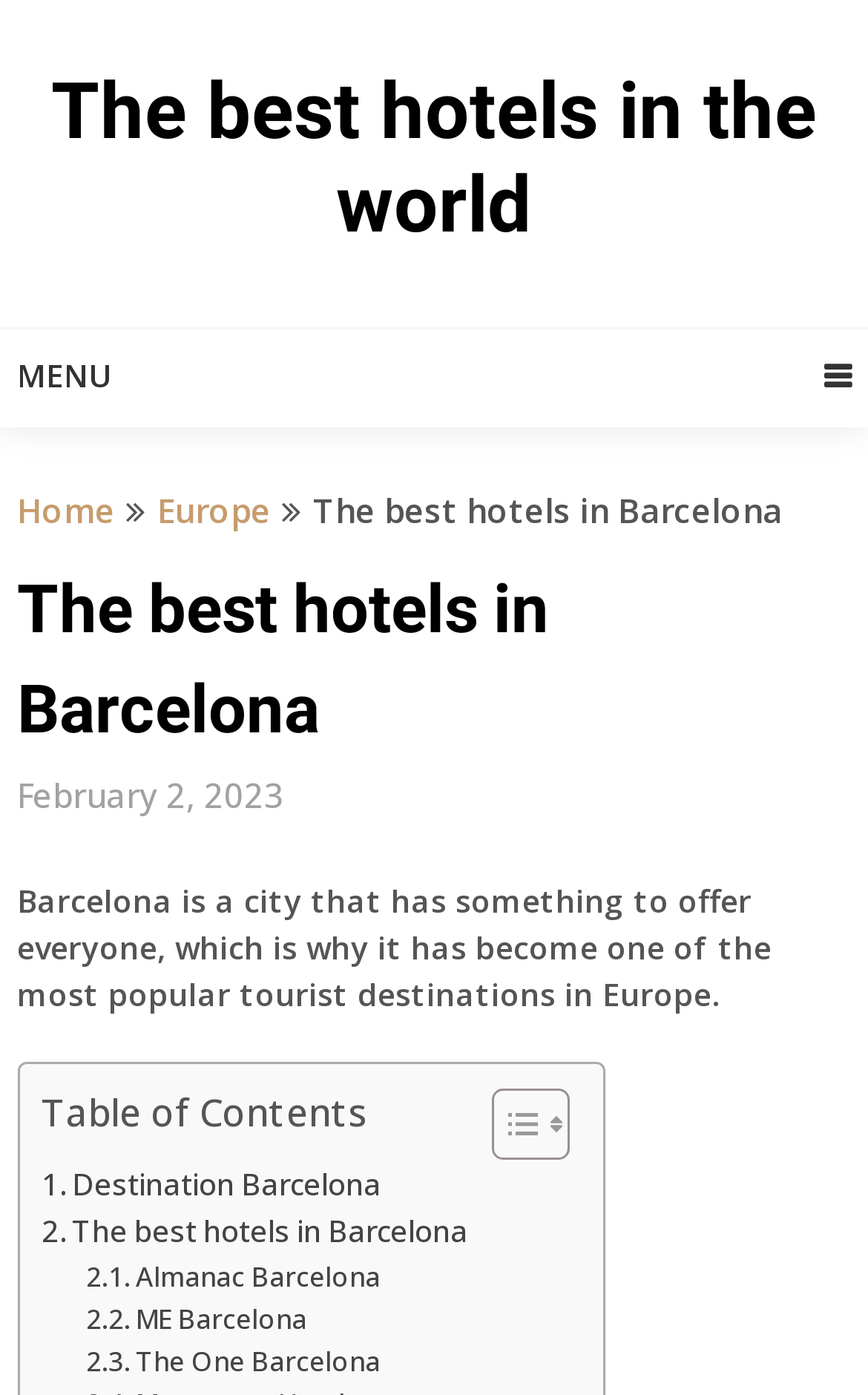Indicate the bounding box coordinates of the element that must be clicked to execute the instruction: "Go to the Home page". The coordinates should be given as four float numbers between 0 and 1, i.e., [left, top, right, bottom].

[0.02, 0.349, 0.133, 0.381]